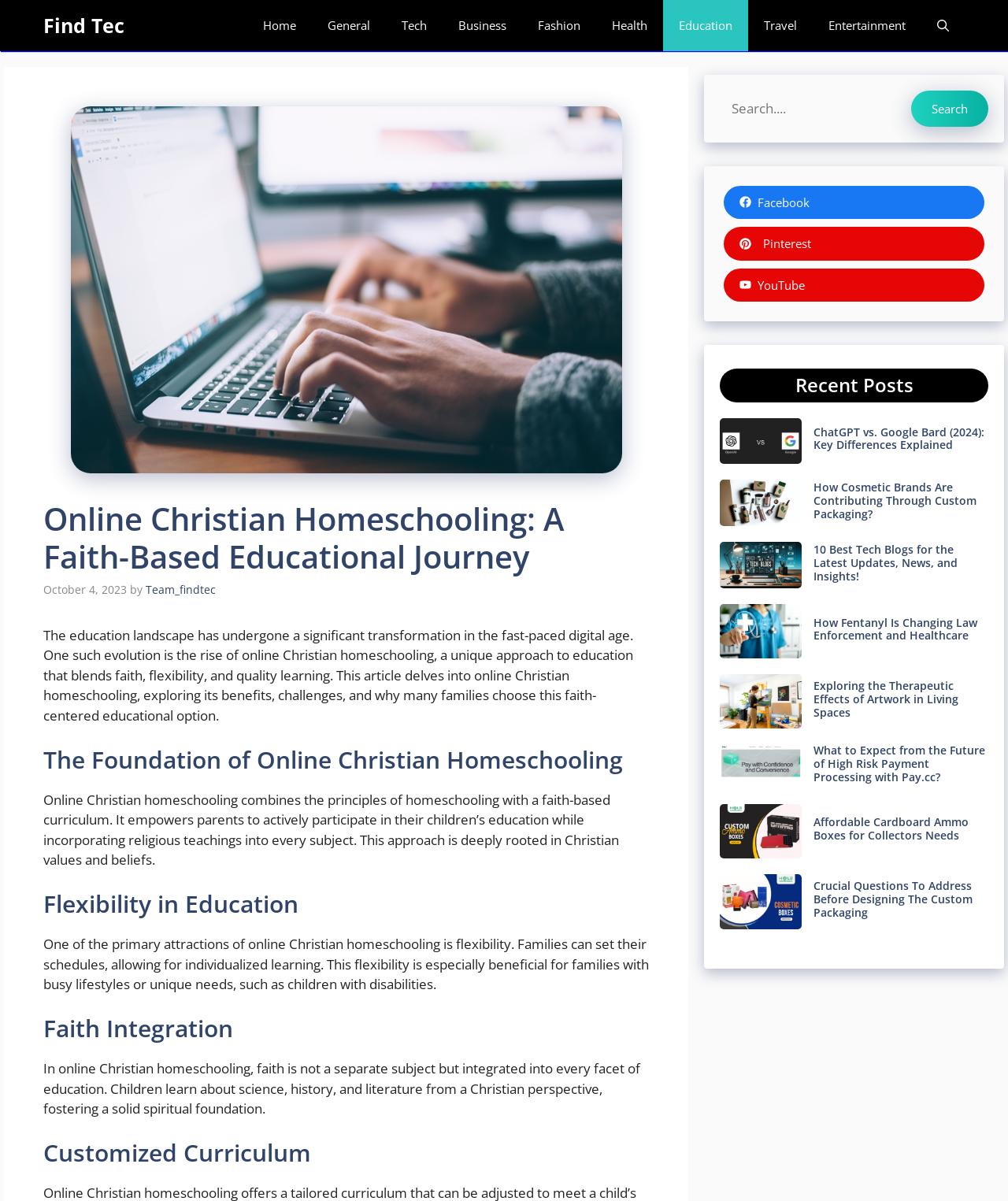Find the coordinates for the bounding box of the element with this description: "parent_node: Search name="s" placeholder="Search...."".

[0.714, 0.075, 0.896, 0.105]